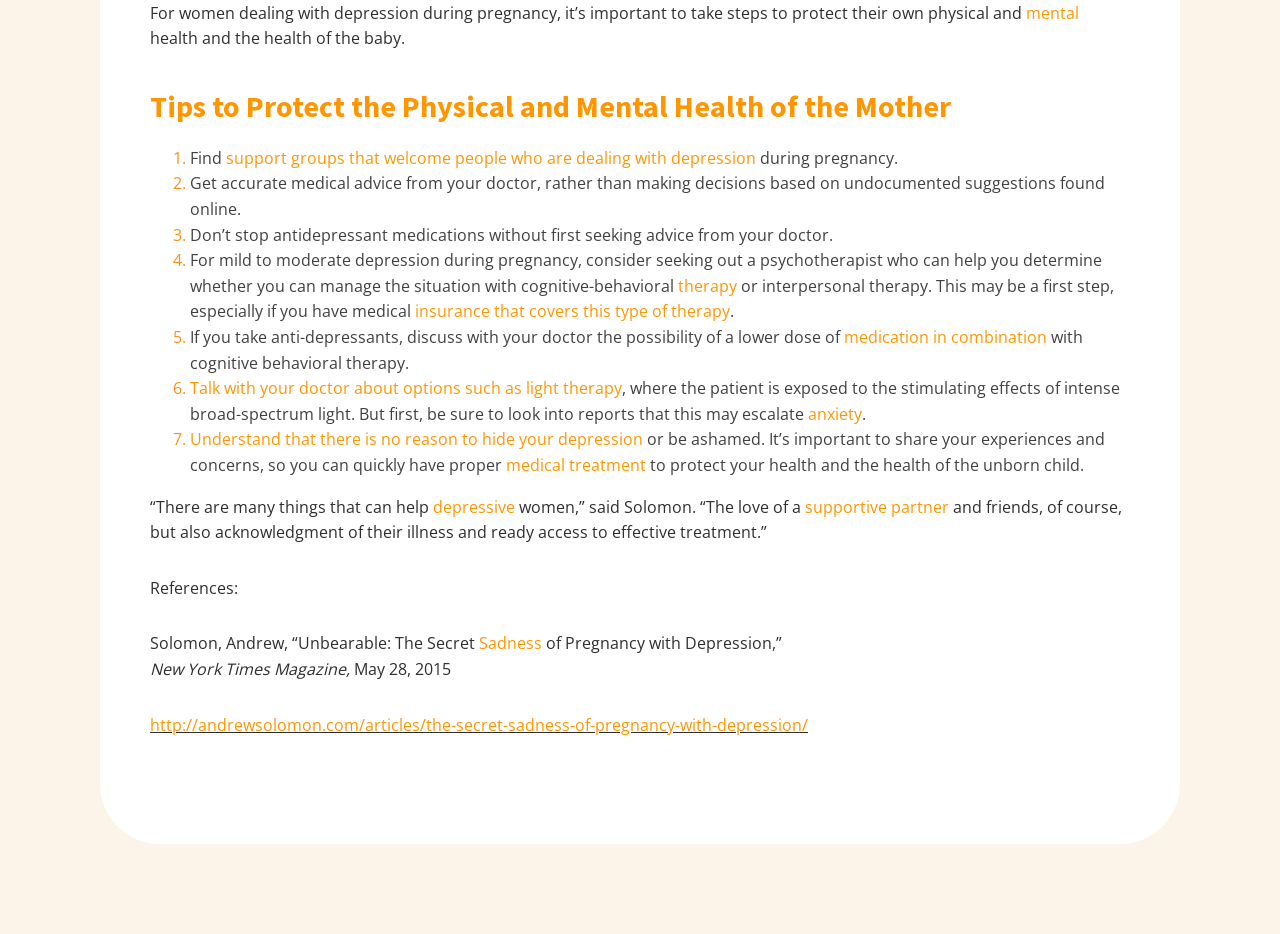What is the first tip to protect the physical and mental health of the mother?
Based on the image, provide a one-word or brief-phrase response.

Find support groups